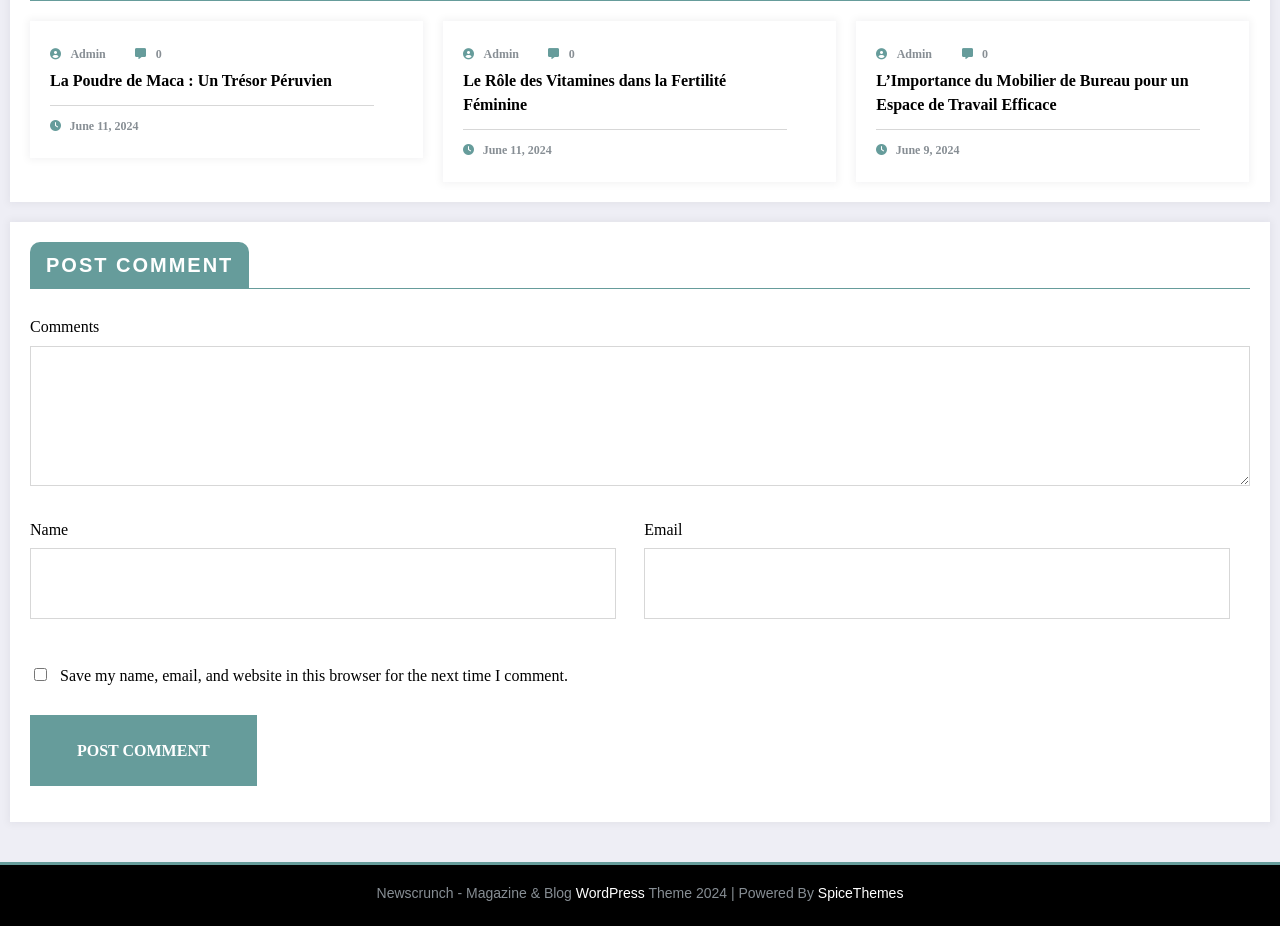Pinpoint the bounding box coordinates of the clickable area necessary to execute the following instruction: "Click on the 'Admin' link". The coordinates should be given as four float numbers between 0 and 1, namely [left, top, right, bottom].

[0.055, 0.05, 0.083, 0.065]